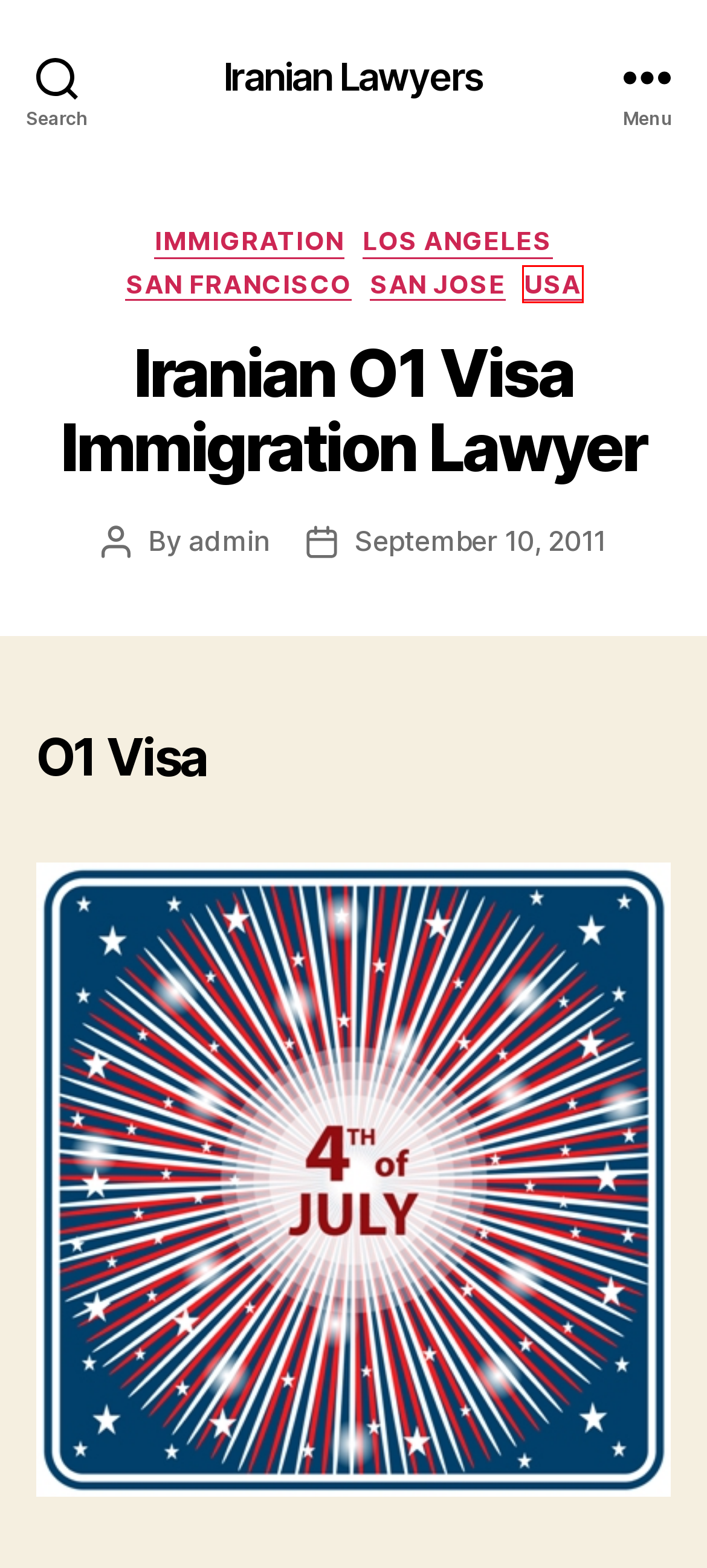Review the screenshot of a webpage containing a red bounding box around an element. Select the description that best matches the new webpage after clicking the highlighted element. The options are:
A. Immigration Archives | Iranian Lawyers
B. Iranian EB1 Immigration Lawyers | Iranian Attorney
C. admin, Author at Iranian Lawyers
D. San Jose Archives | Iranian Lawyers
E. Iranian Lawyers, Persian Attorneys in San Jose San Francisco California
F. Iranian P1 Visa Immigration Lawyer | Iranian Attorney
G. Contact Our Farsi Speaking Lawyer | 650-391-9630 | Iranian Attorney
H. USA Archives | Iranian Lawyers

H